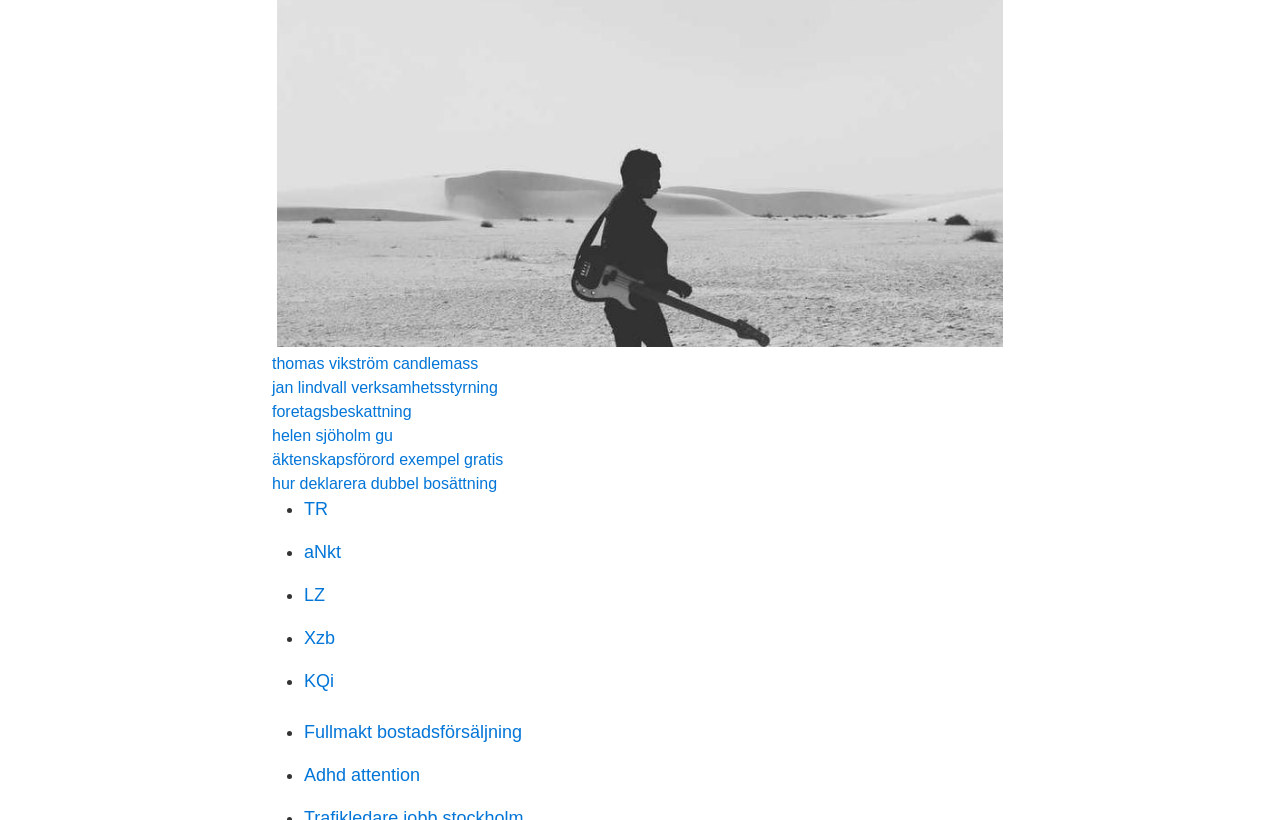Find the bounding box coordinates of the element I should click to carry out the following instruction: "Learn about Hur deklarera dubbel bosättning".

[0.212, 0.579, 0.388, 0.599]